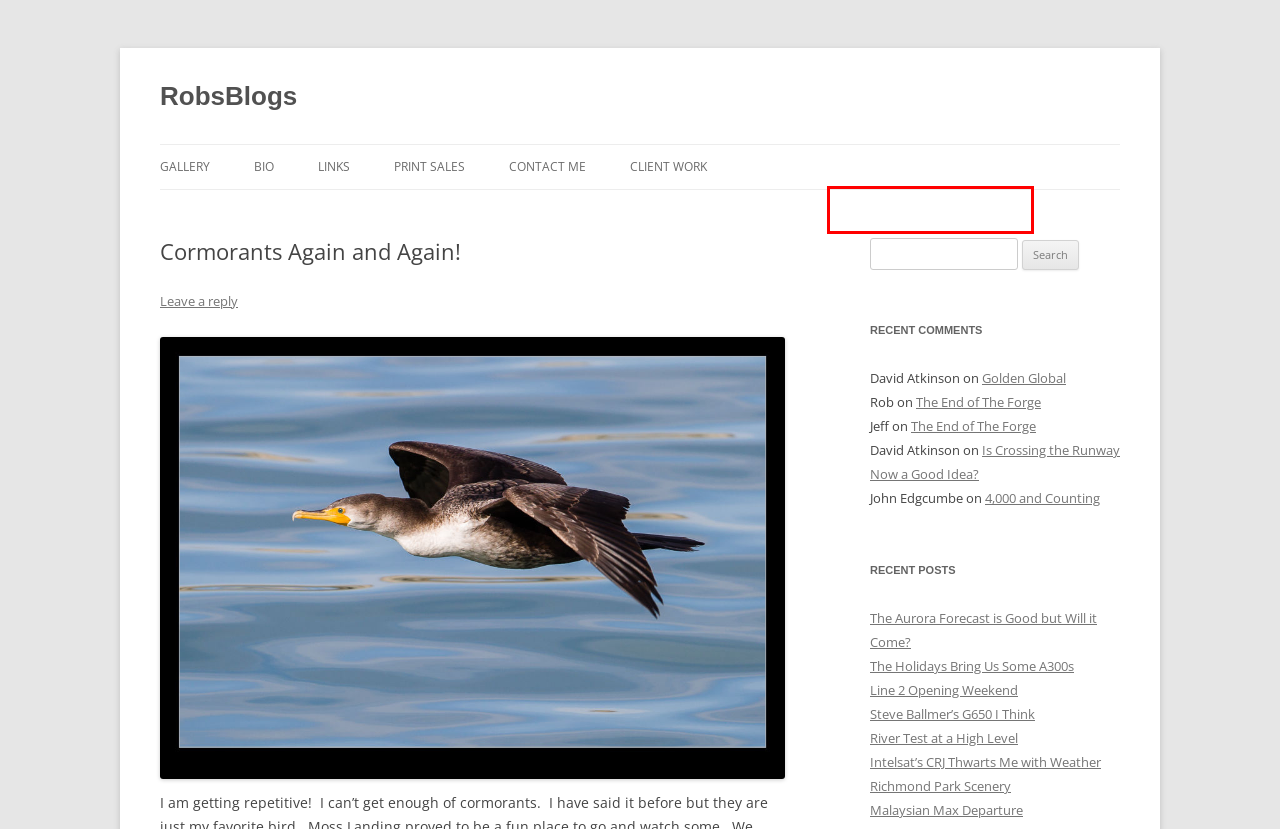Analyze the webpage screenshot with a red bounding box highlighting a UI element. Select the description that best matches the new webpage after clicking the highlighted element. Here are the options:
A. Is Crossing the Runway Now a Good Idea? | RobsBlogs
B. Richmond Park Scenery | RobsBlogs
C. Golden Global | RobsBlogs
D. Intelsat’s CRJ Thwarts Me with Weather | RobsBlogs
E. Lightroom Gallery
F. Midwest Helicopters
G. Links | RobsBlogs
H. Bio | RobsBlogs

F